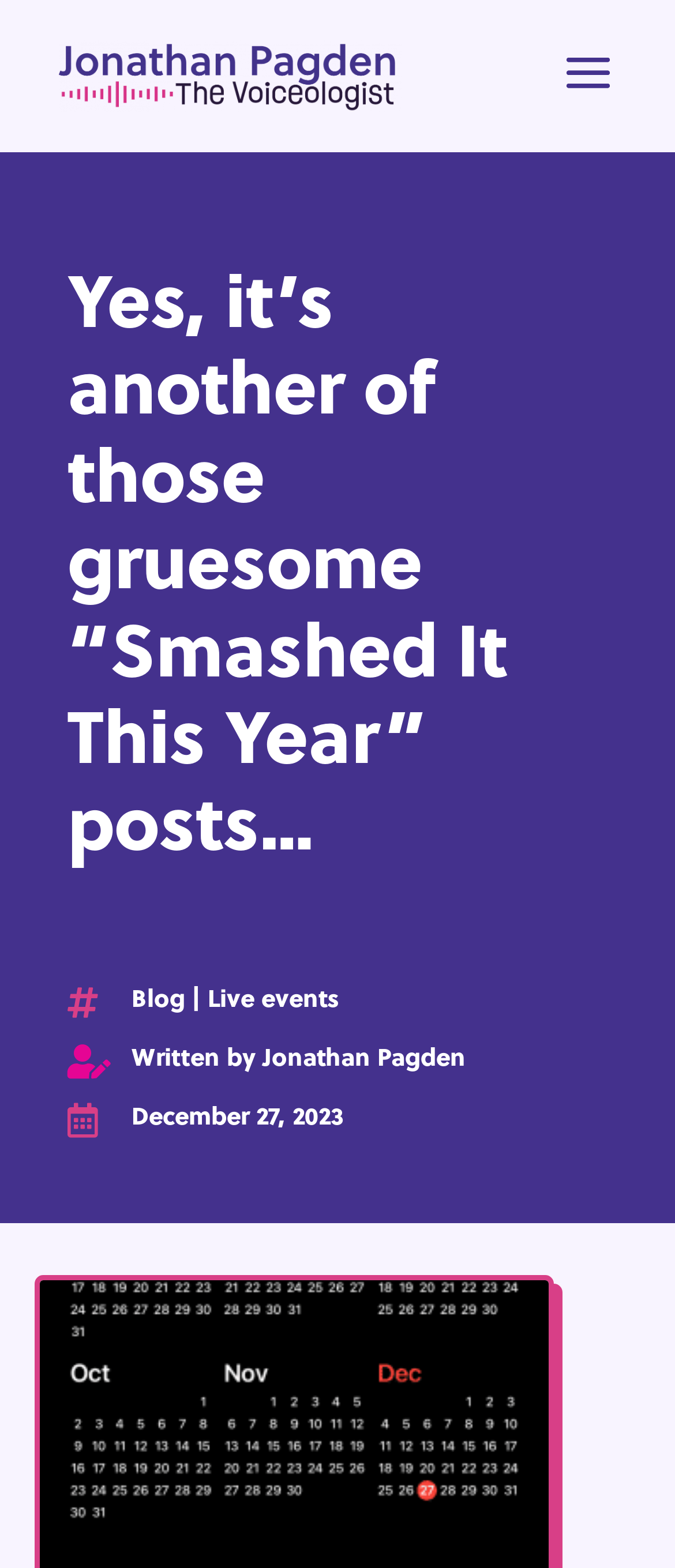Look at the image and give a detailed response to the following question: What is the symbol located next to the category 'Blog | Live events'?

The symbol can be found in the StaticText element next to the category 'Blog | Live events' and is represented by the Unicode character ''.